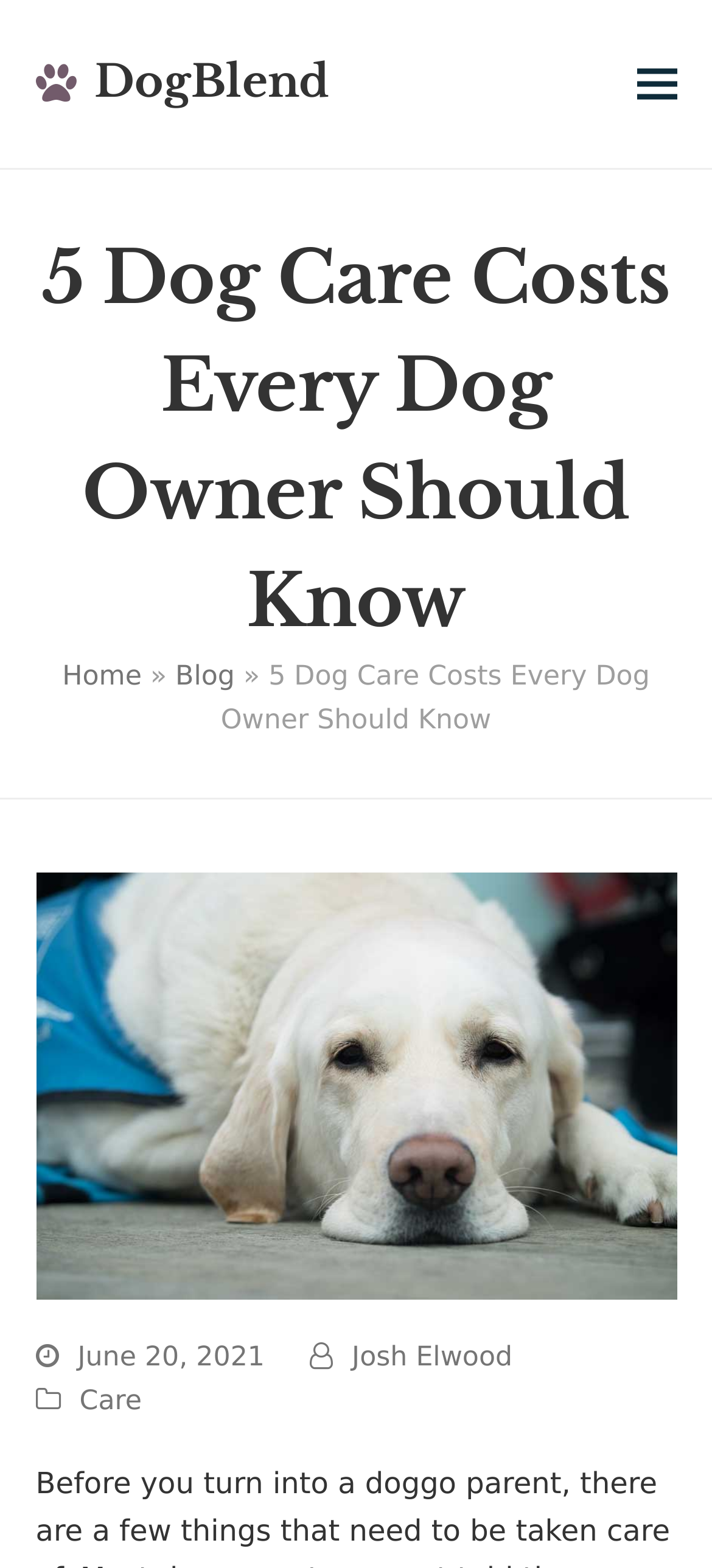Give a one-word or short-phrase answer to the following question: 
What is the name of the website?

DogBlend